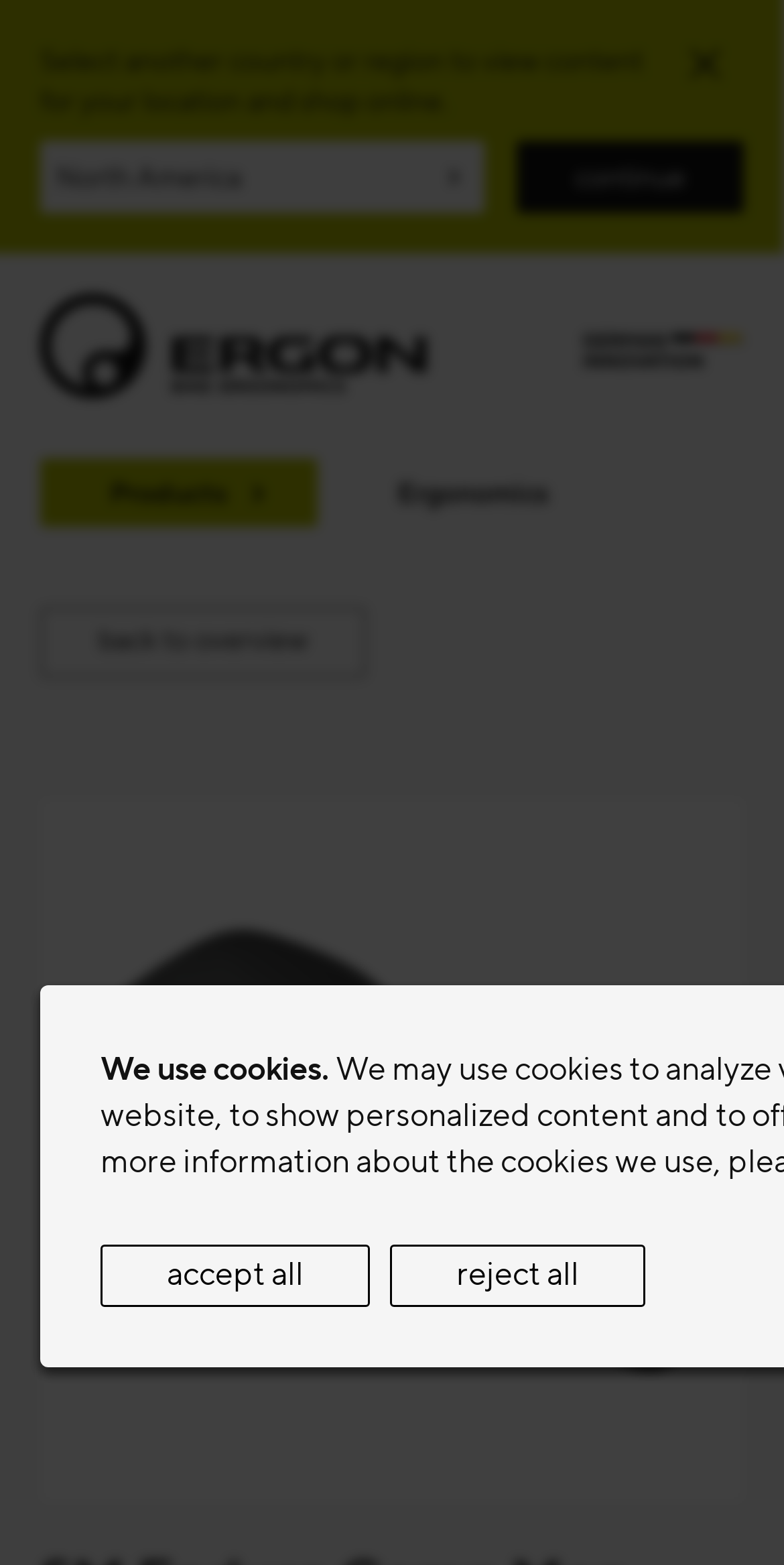Pinpoint the bounding box coordinates of the area that should be clicked to complete the following instruction: "Search for a movie". The coordinates must be given as four float numbers between 0 and 1, i.e., [left, top, right, bottom].

None